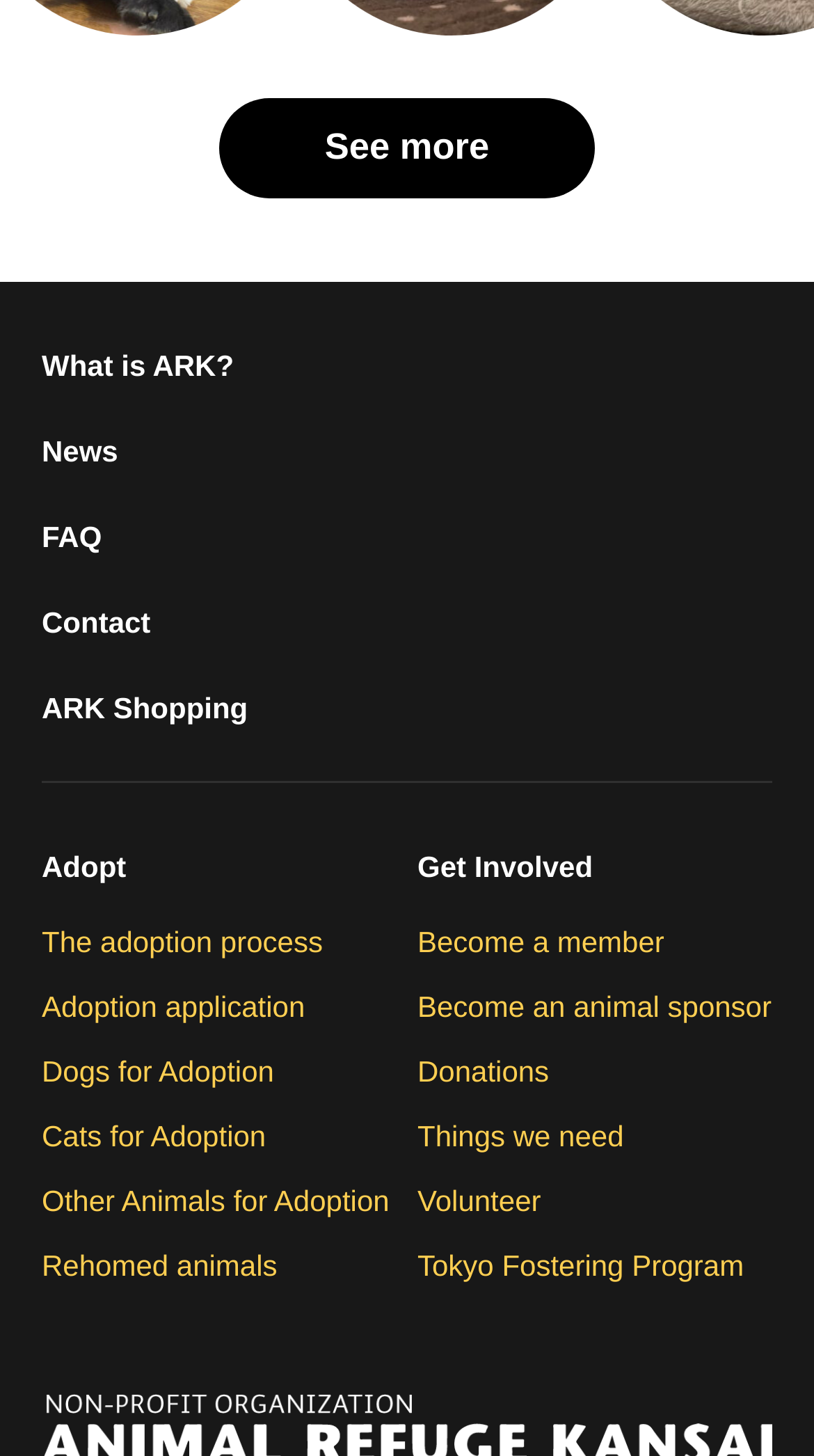Please specify the bounding box coordinates of the region to click in order to perform the following instruction: "Get involved through volunteering".

[0.513, 0.812, 0.665, 0.835]